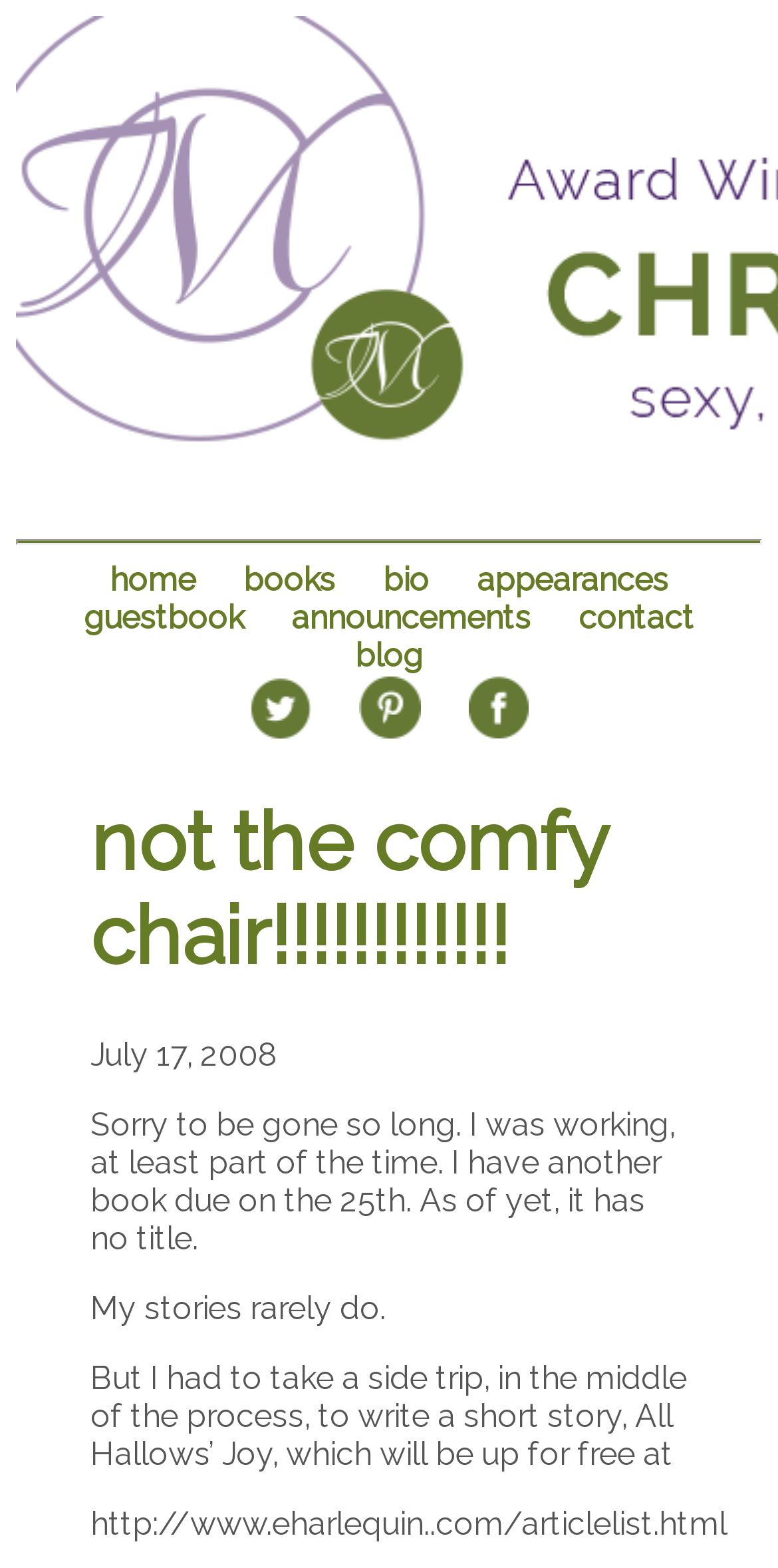Answer the question in a single word or phrase:
What is the date mentioned in the blog post?

July 17, 2008